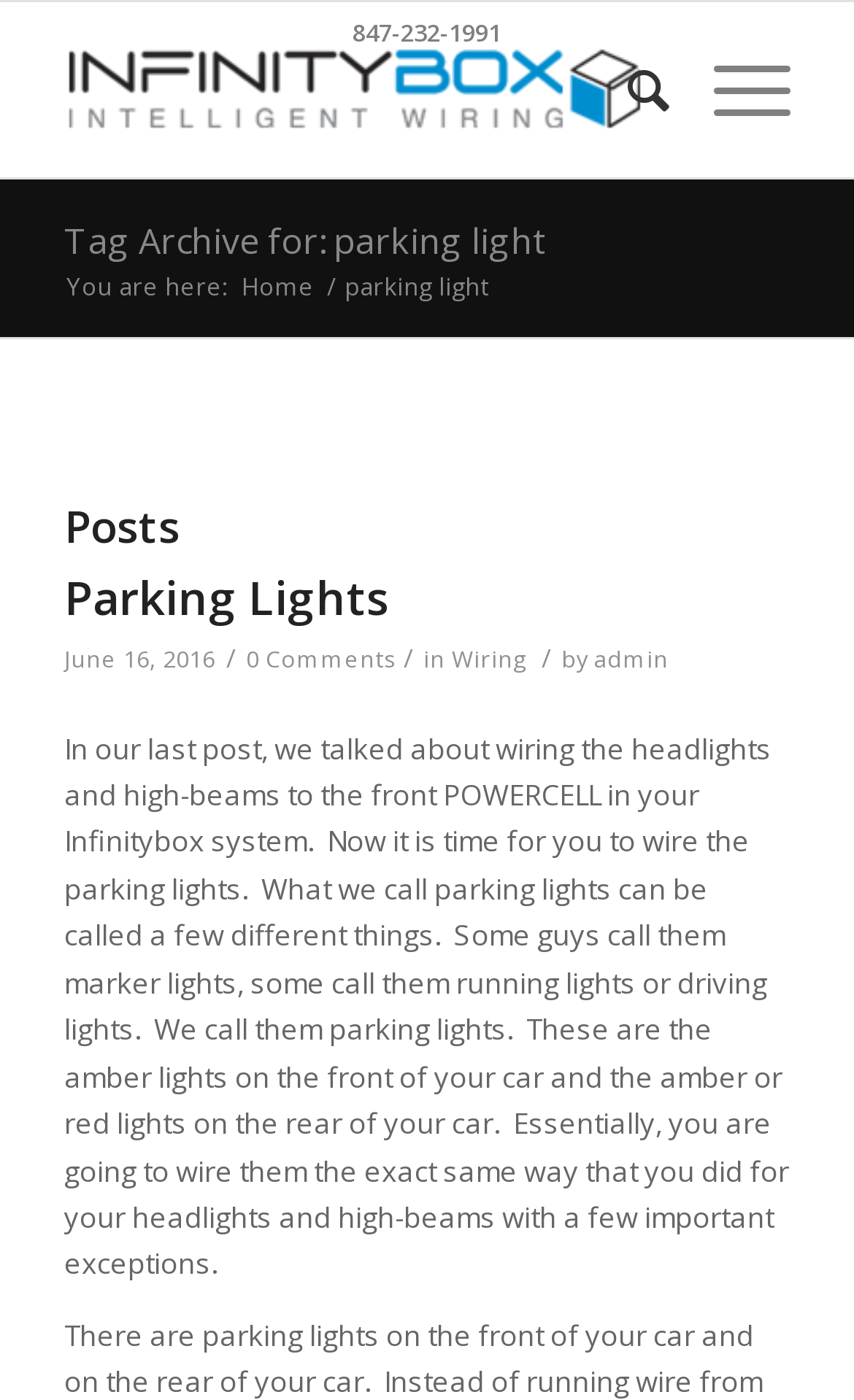Please identify the bounding box coordinates of the element that needs to be clicked to perform the following instruction: "Read the post about parking lights".

[0.075, 0.52, 0.924, 0.917]